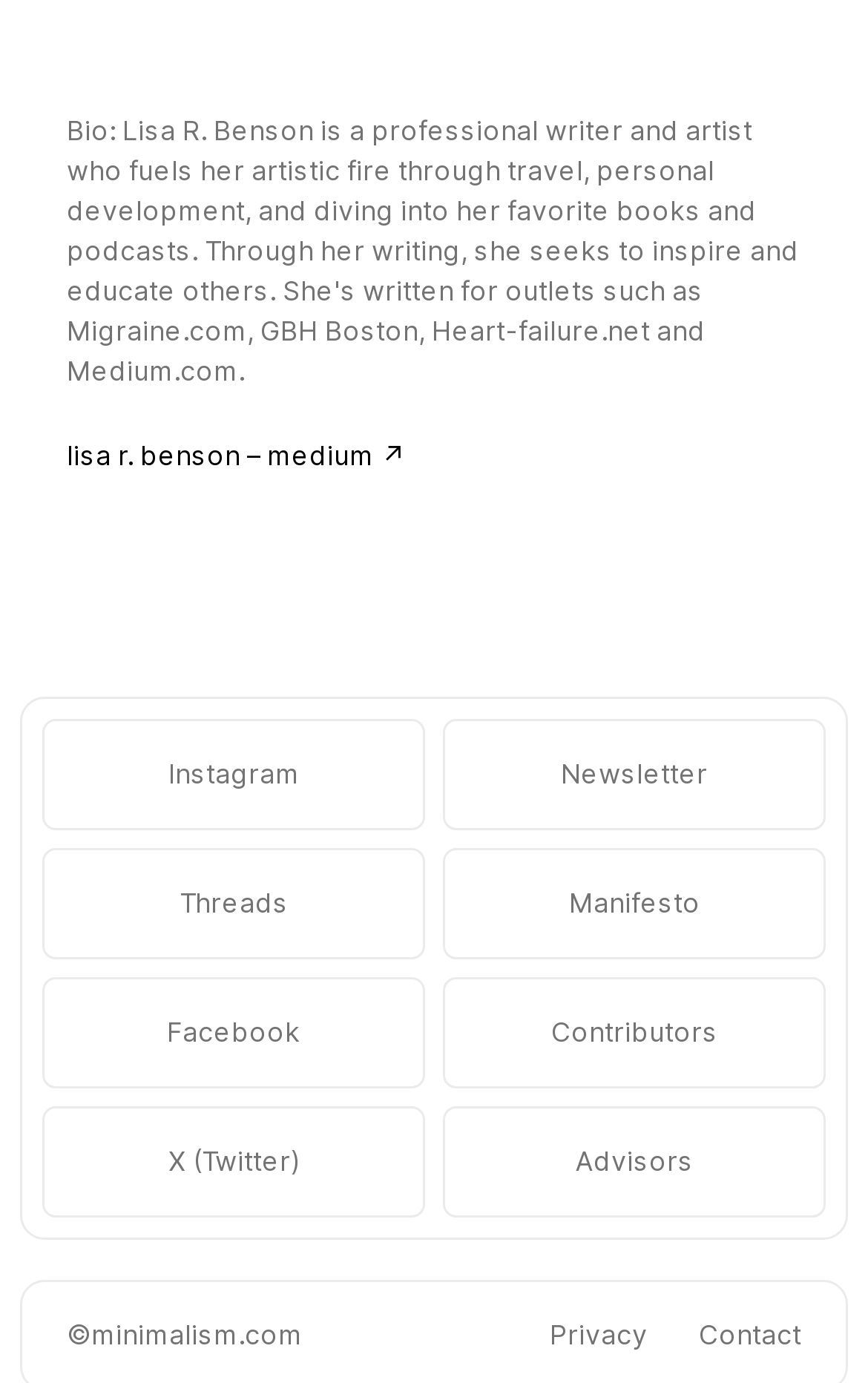Provide the bounding box coordinates of the HTML element described by the text: "Newsletter".

[0.513, 0.521, 0.949, 0.599]